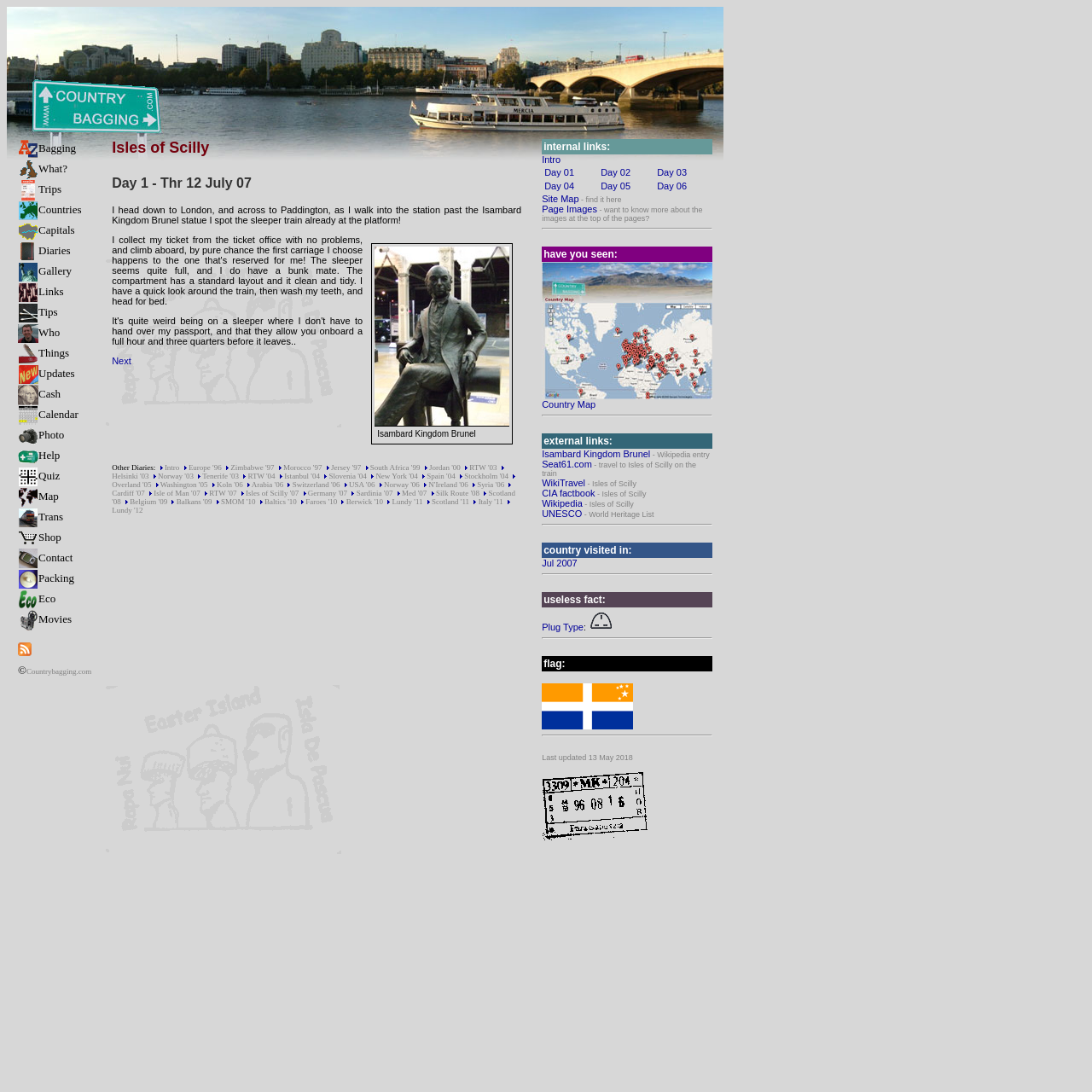Using the provided element description: "Today’s Low Rate", identify the bounding box coordinates. The coordinates should be four floats between 0 and 1 in the order [left, top, right, bottom].

None